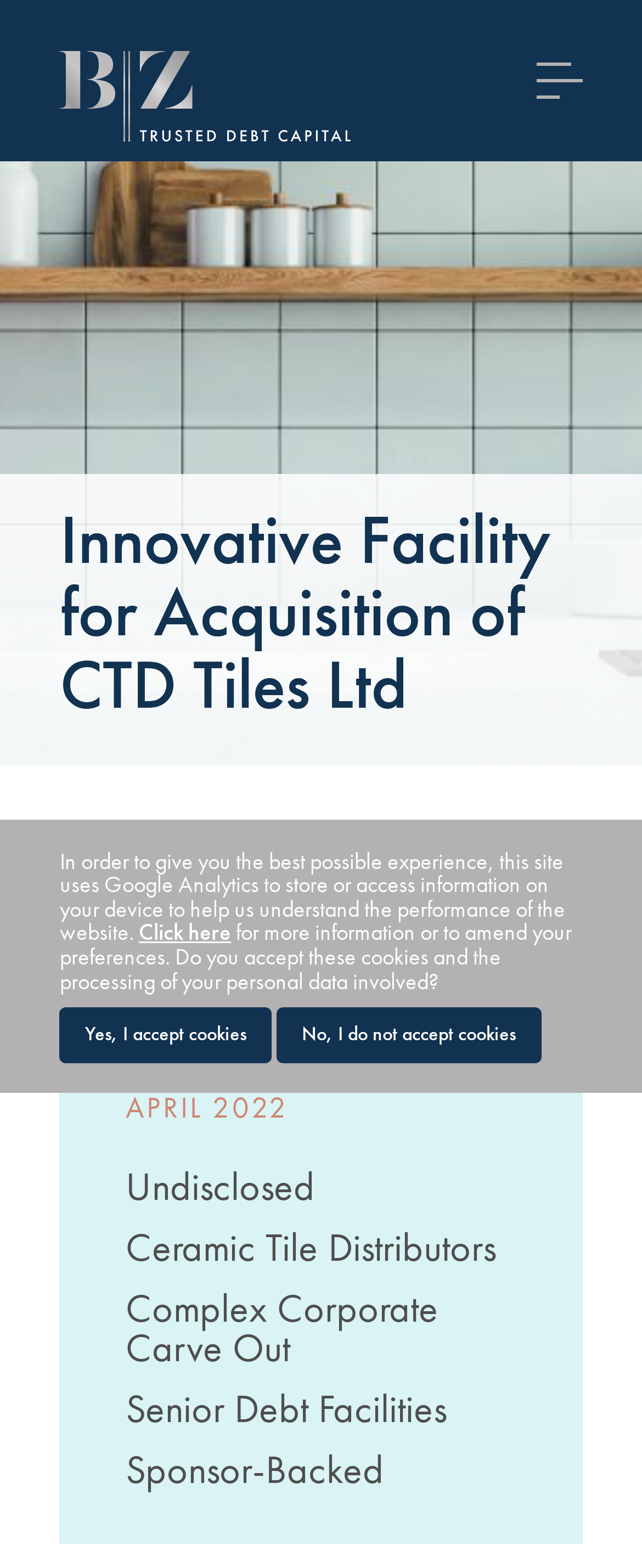What is the name of the company?
Please provide a single word or phrase as the answer based on the screenshot.

CTD Tiles Ltd